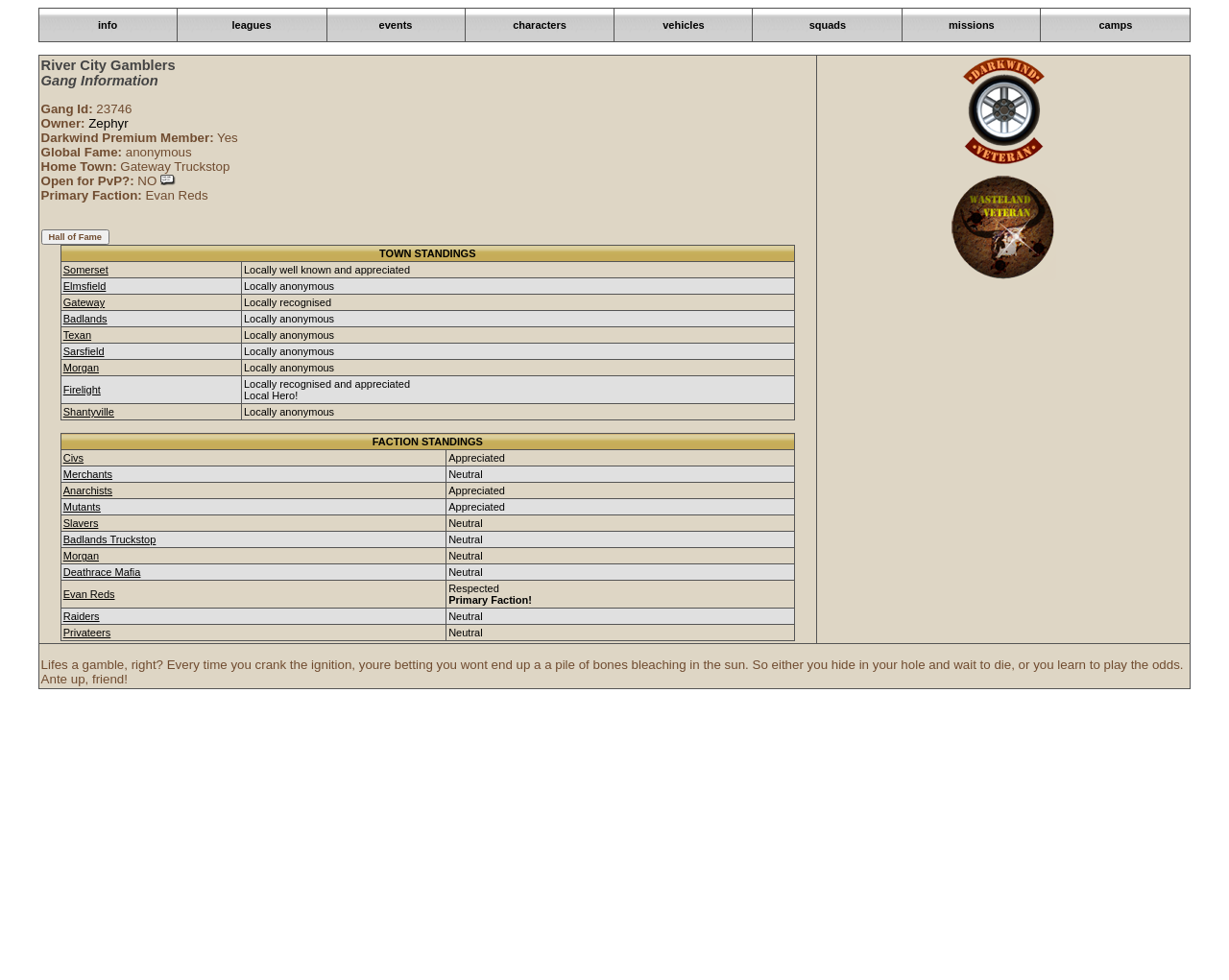What is the primary faction of the River City Gamblers Gang?
Look at the image and provide a short answer using one word or a phrase.

Evan Reds